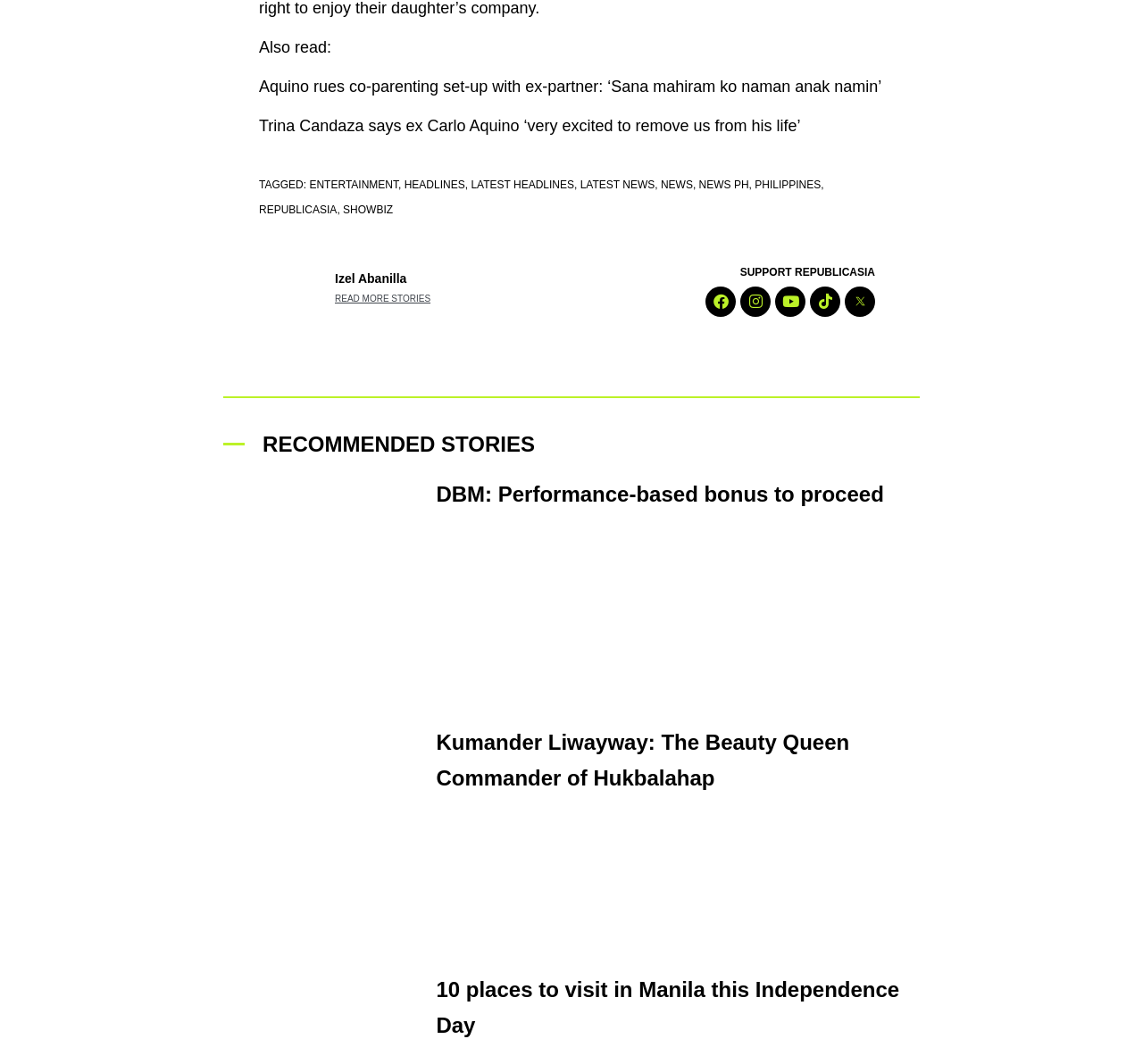Determine the coordinates of the bounding box that should be clicked to complete the instruction: "Read more about Aquino's co-parenting set-up". The coordinates should be represented by four float numbers between 0 and 1: [left, top, right, bottom].

[0.227, 0.073, 0.771, 0.09]